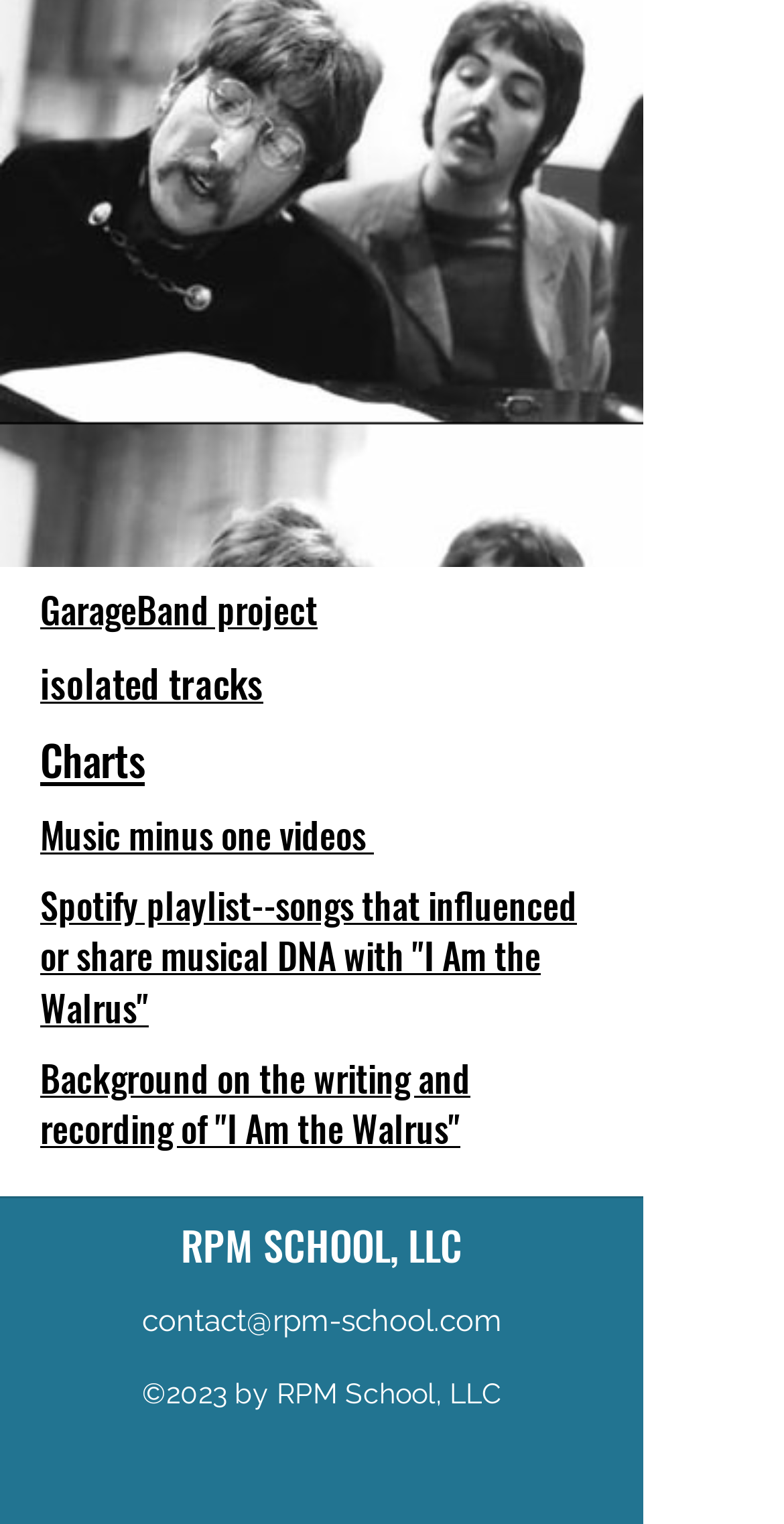Find the bounding box of the UI element described as: "isolated tracks". The bounding box coordinates should be given as four float values between 0 and 1, i.e., [left, top, right, bottom].

[0.051, 0.429, 0.336, 0.466]